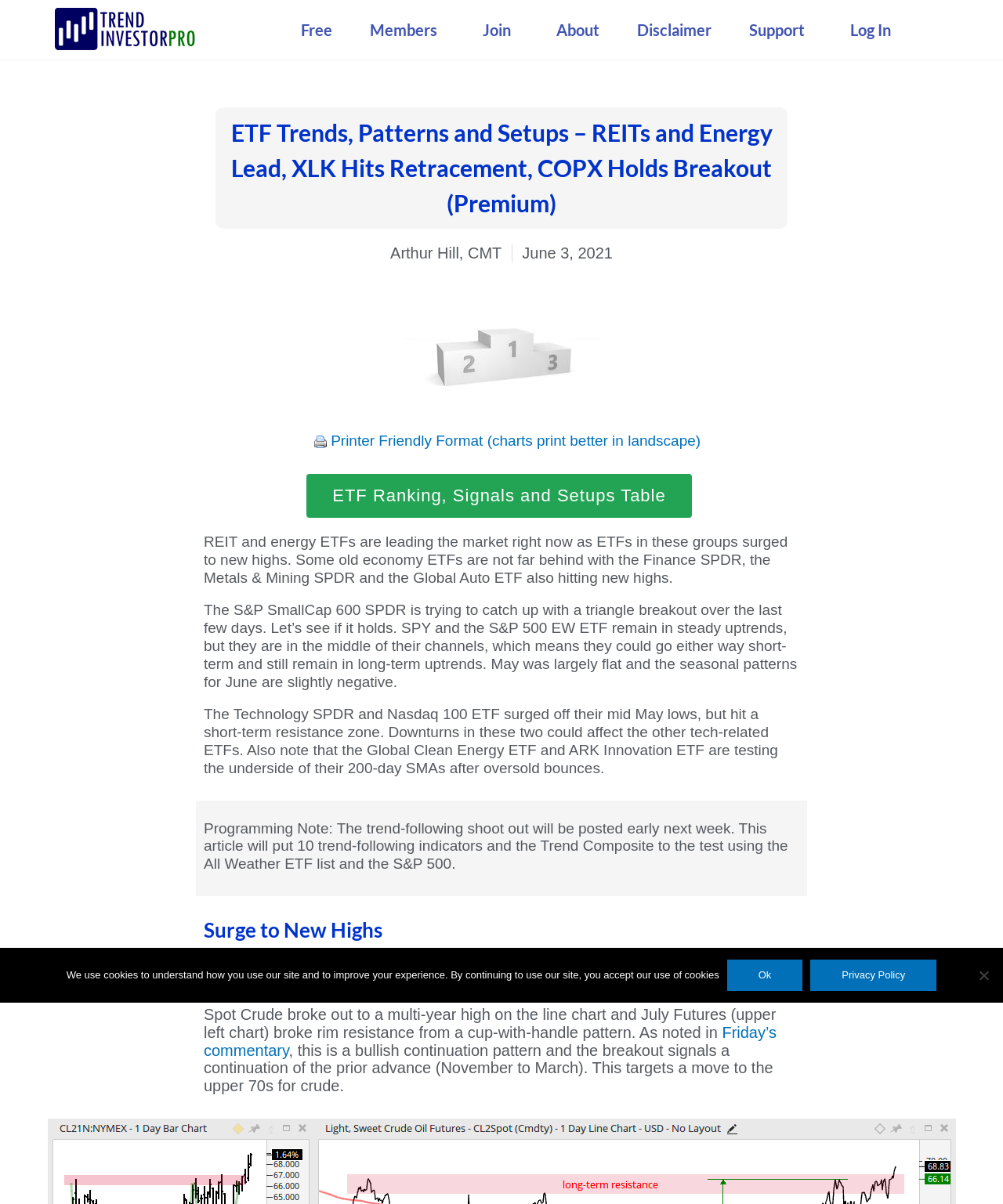What is the purpose of the 'Printer Friendly Format' link? Examine the screenshot and reply using just one word or a brief phrase.

To print charts in landscape